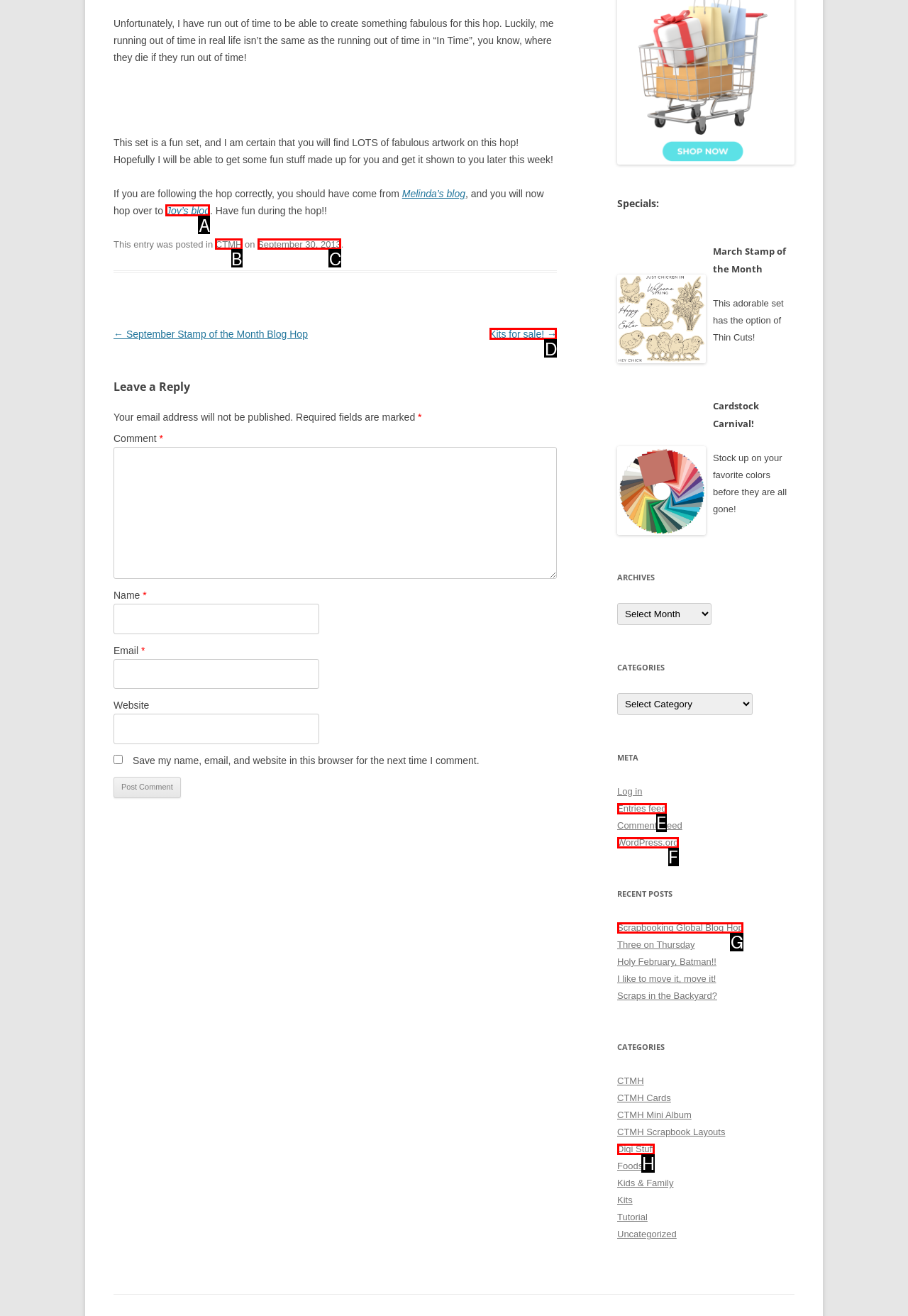Tell me which one HTML element best matches the description: Joy’s blog Answer with the option's letter from the given choices directly.

A